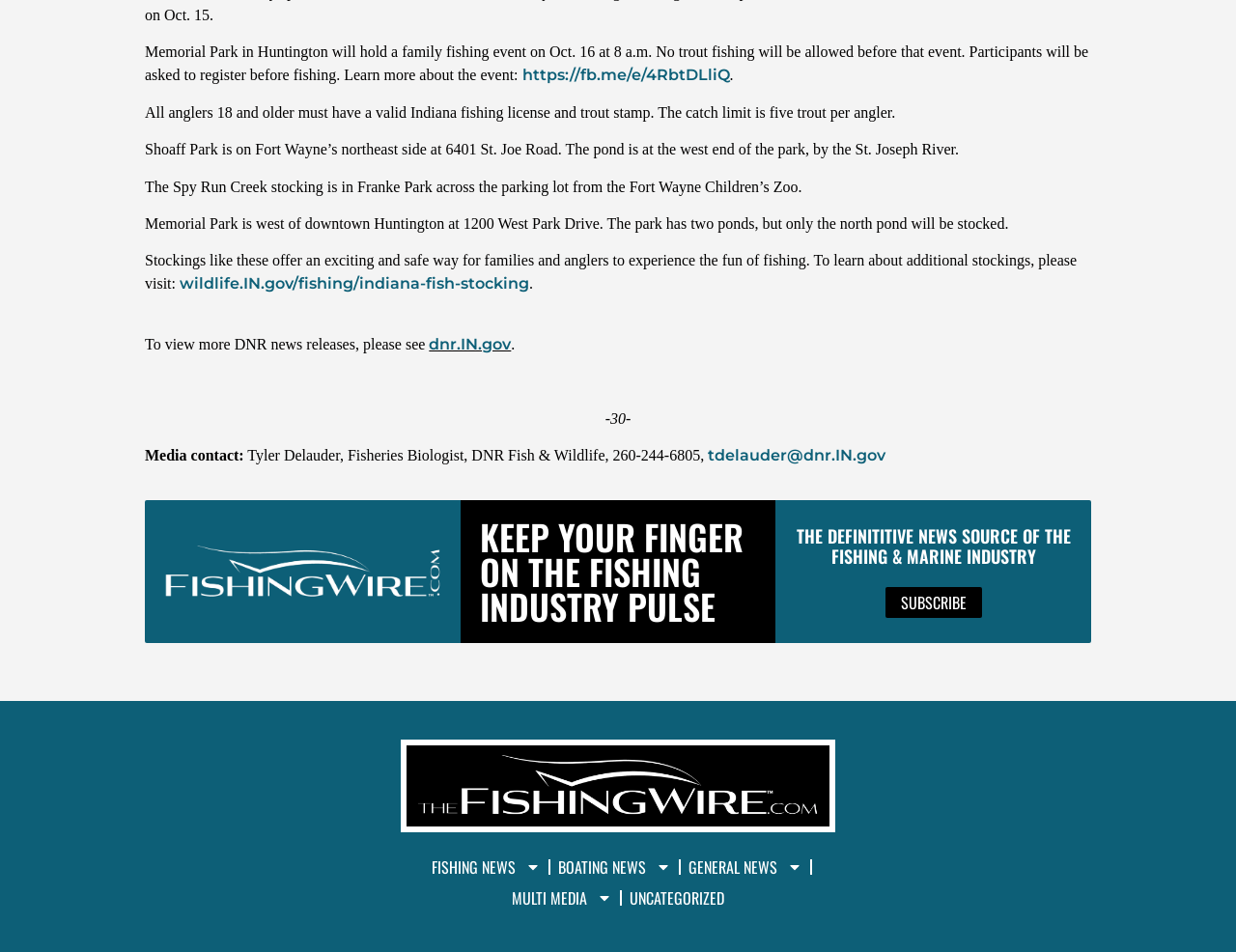Find and provide the bounding box coordinates for the UI element described here: "General News". The coordinates should be given as four float numbers between 0 and 1: [left, top, right, bottom].

[0.551, 0.895, 0.655, 0.927]